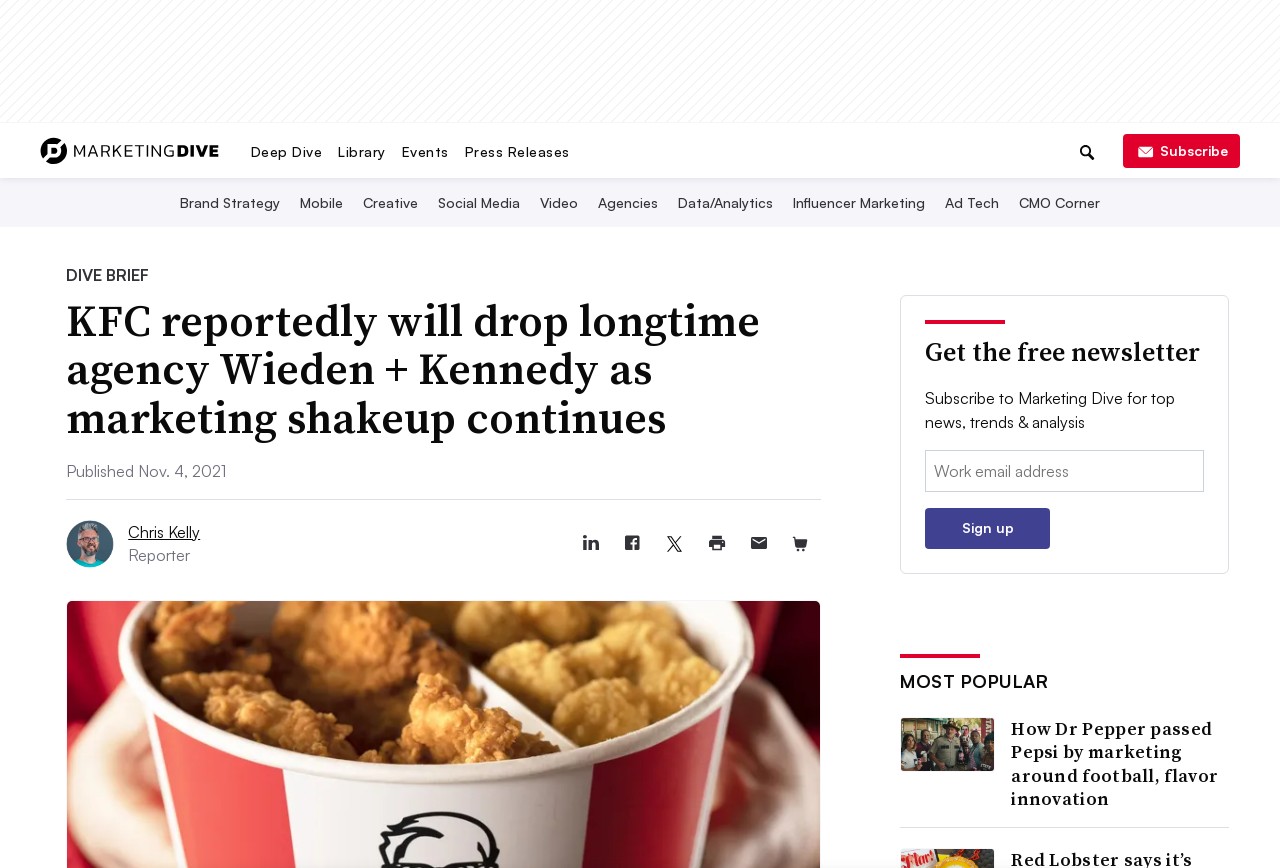Please determine the bounding box coordinates of the element's region to click for the following instruction: "Browse topics".

[0.449, 0.058, 0.51, 0.064]